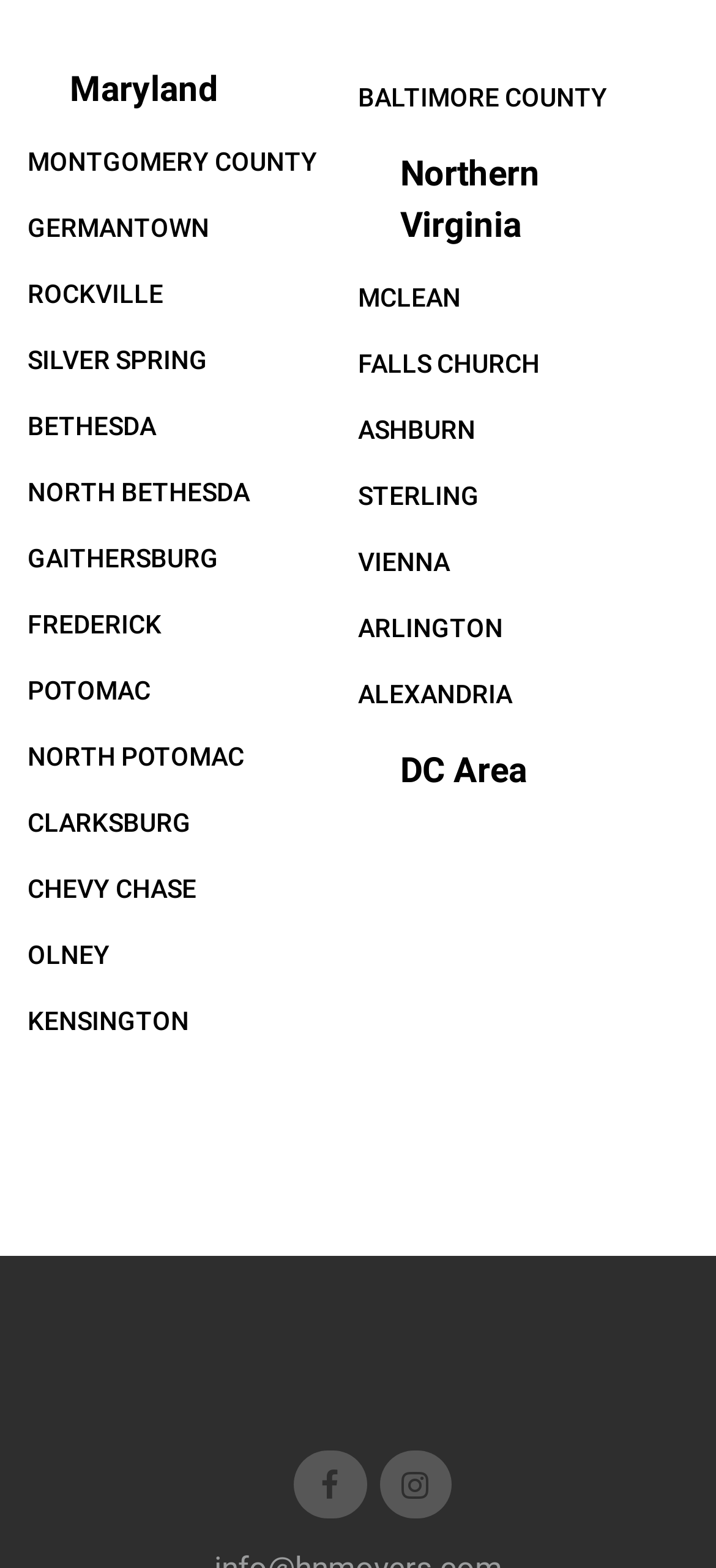Determine the bounding box of the UI element mentioned here: "Chevy Chase". The coordinates must be in the format [left, top, right, bottom] with values ranging from 0 to 1.

[0.038, 0.545, 0.454, 0.587]